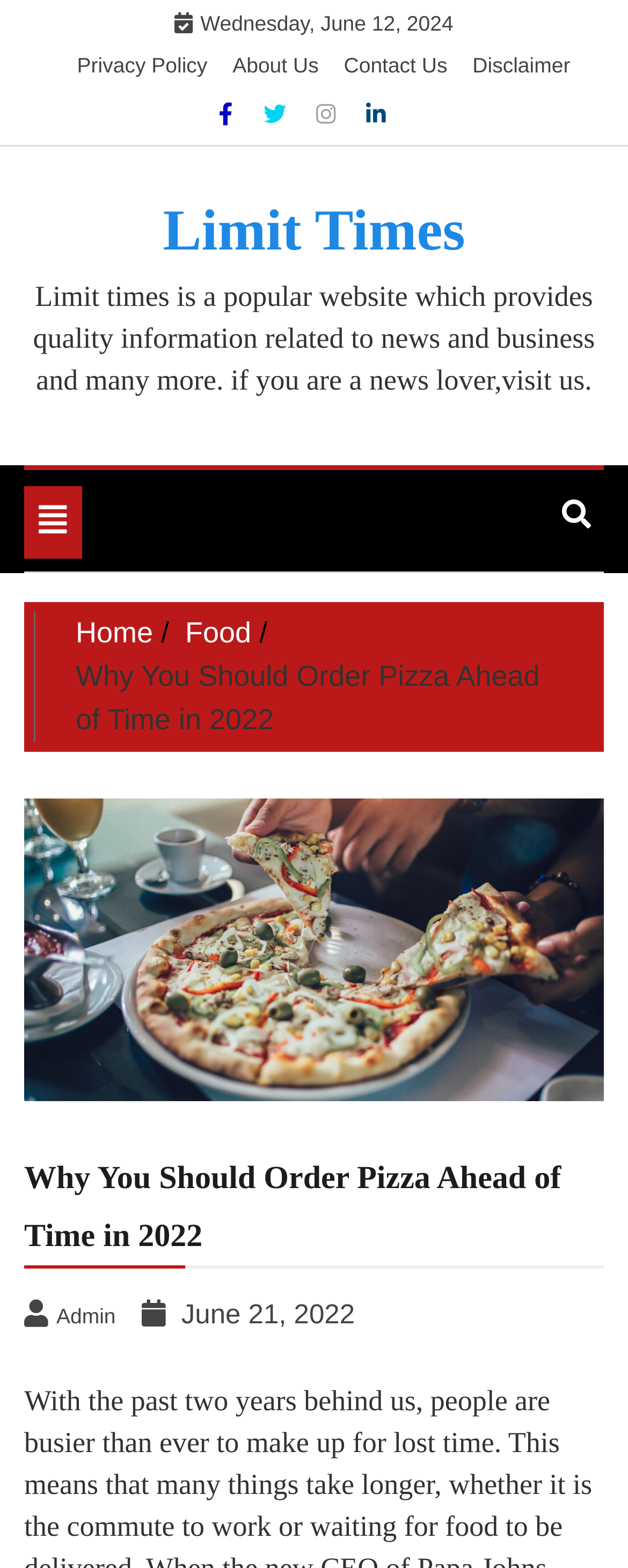Given the element description, predict the bounding box coordinates in the format (top-left x, top-left y, bottom-right x, bottom-right y), using floating point numbers between 0 and 1: June 21, 2022June 21, 2022

[0.215, 0.829, 0.575, 0.848]